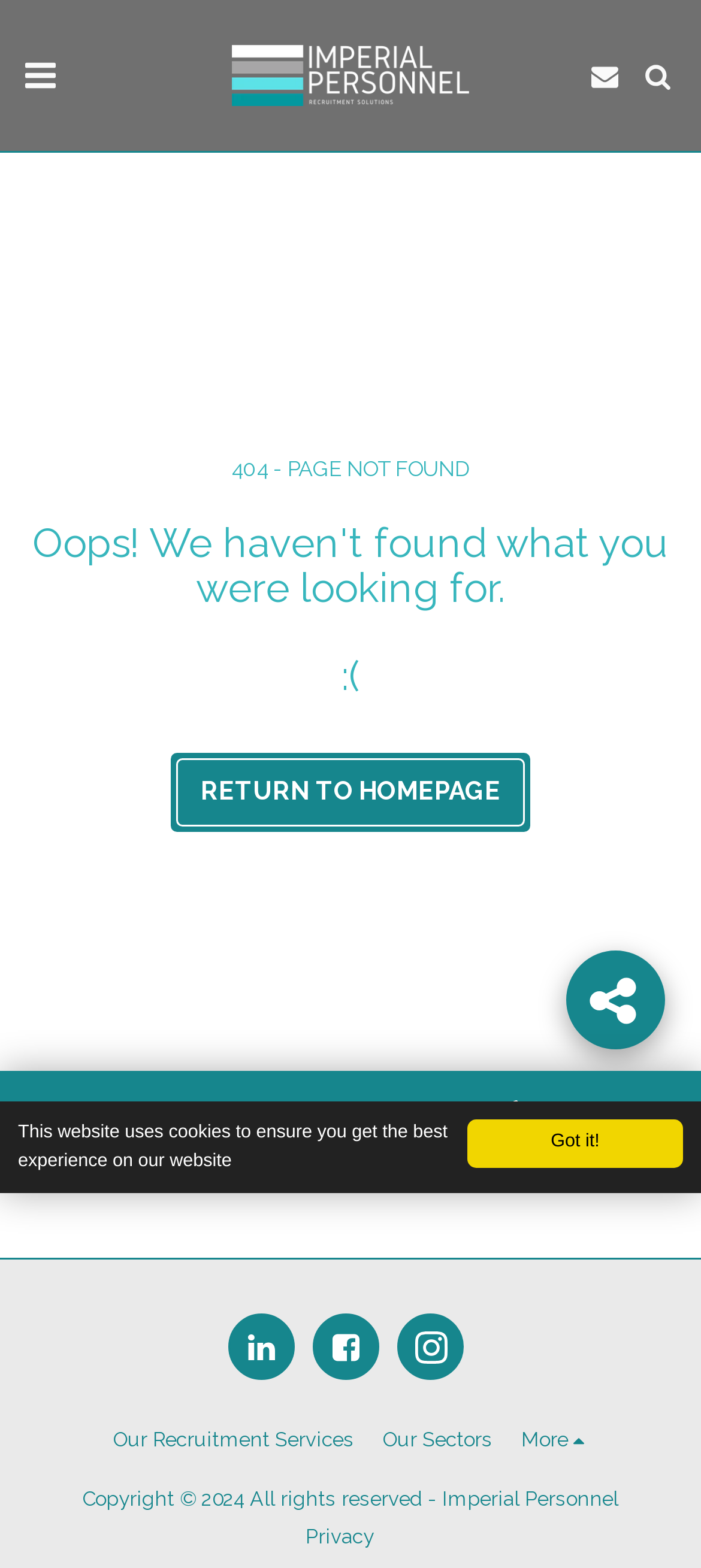What is the alternative action provided?
From the details in the image, provide a complete and detailed answer to the question.

The alternative action is provided in response to the 404 error. It is a link that allows the user to return to the homepage, and it is located below the error message.